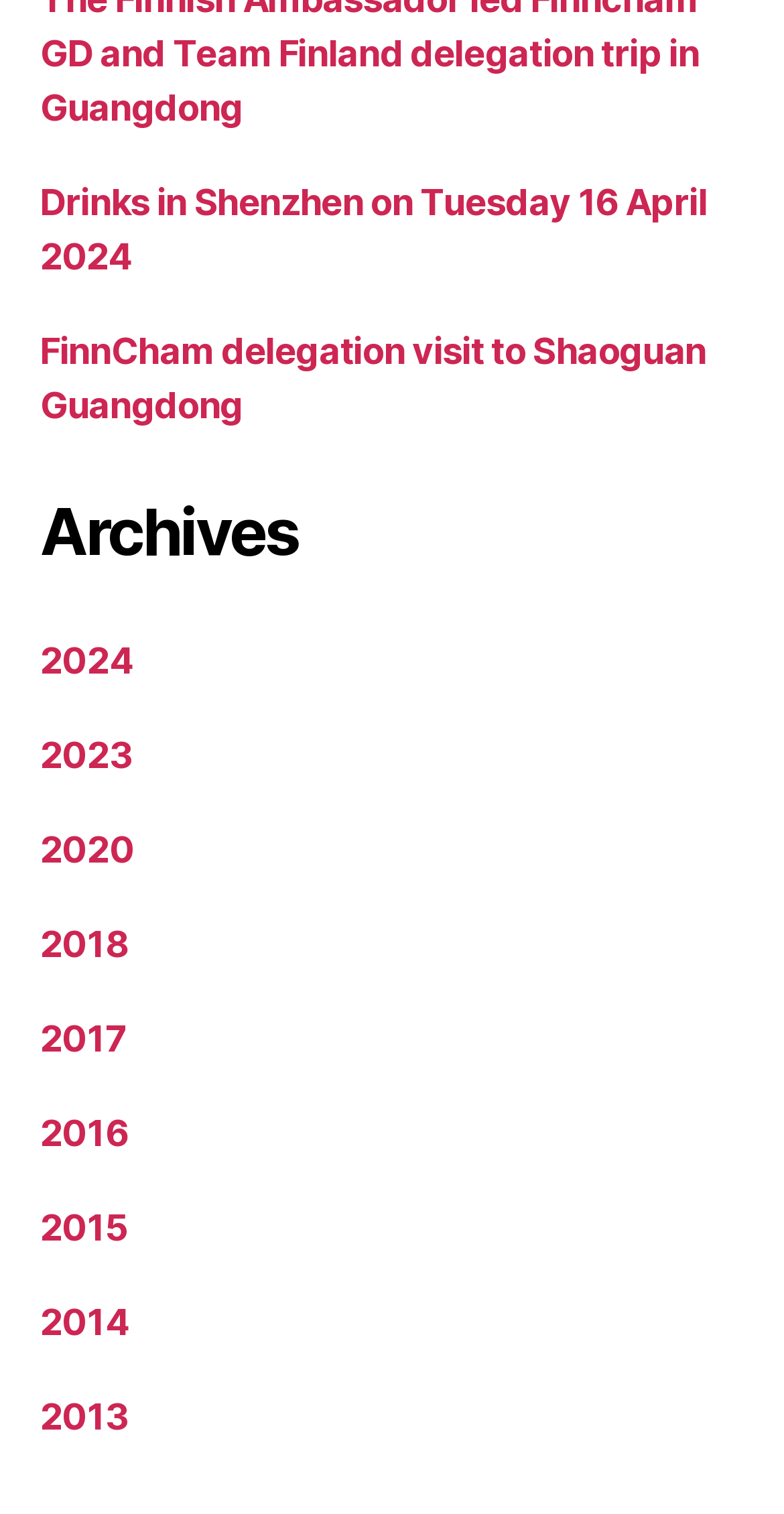Find the bounding box coordinates of the clickable element required to execute the following instruction: "Read the article about silicone bakeware". Provide the coordinates as four float numbers between 0 and 1, i.e., [left, top, right, bottom].

None